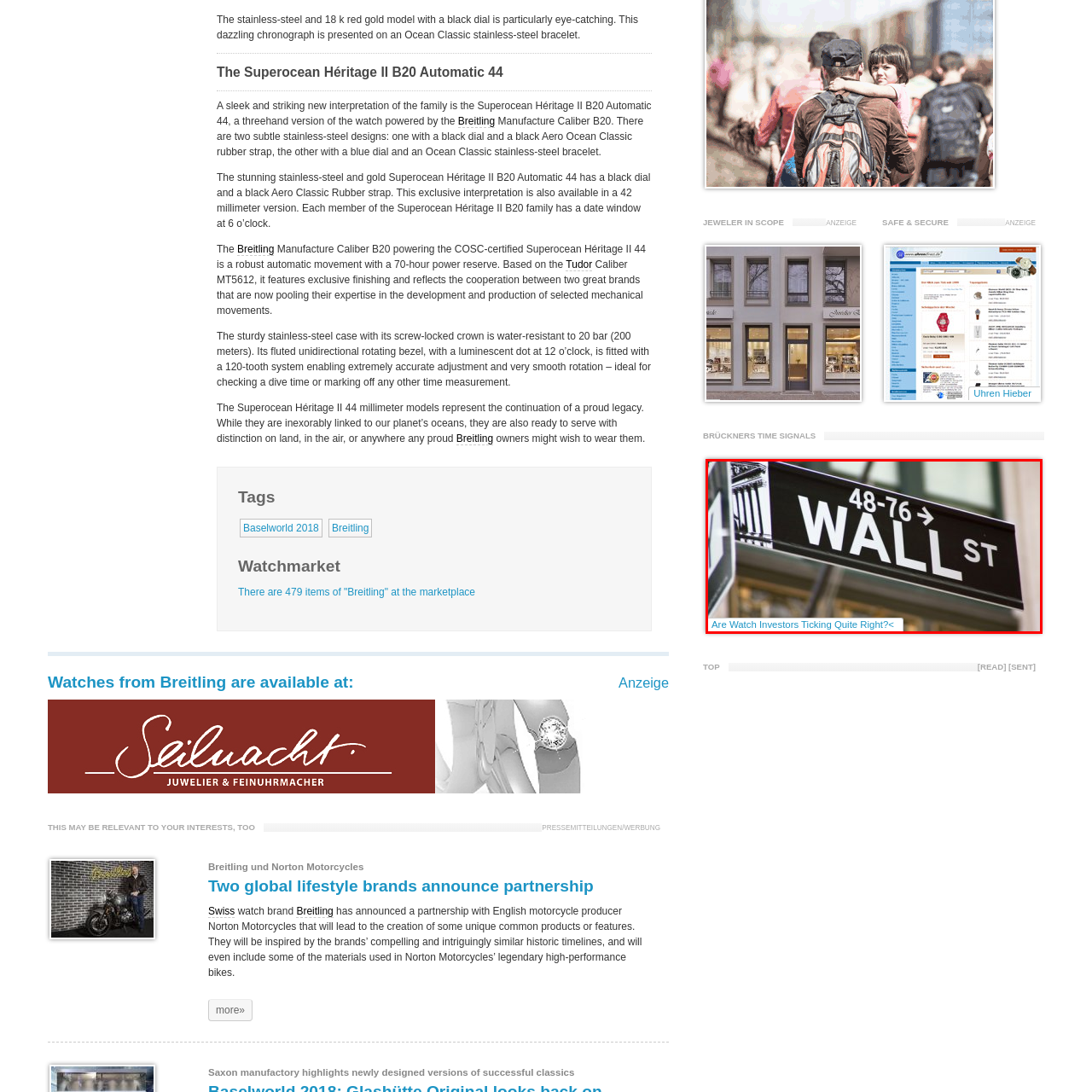Provide an in-depth caption for the image inside the red boundary.

The image features a street sign for Wall Street, prominently displaying the name "WALL ST" along with directional arrows indicating "48-76" to the right. This iconic location is synonymous with finance and investment, serving as the historical heart of the American financial system. Below the sign, there is a caption titled "Are Watch Investors Ticking Quite Right?<," suggesting a discussion or article related to investment trends in the watch industry. The juxtaposition of the street name and the intriguing title hints at a connection between financial markets and luxury watch investments, inviting viewers to explore the relevance of watches as investment assets within the contemporary marketplace.